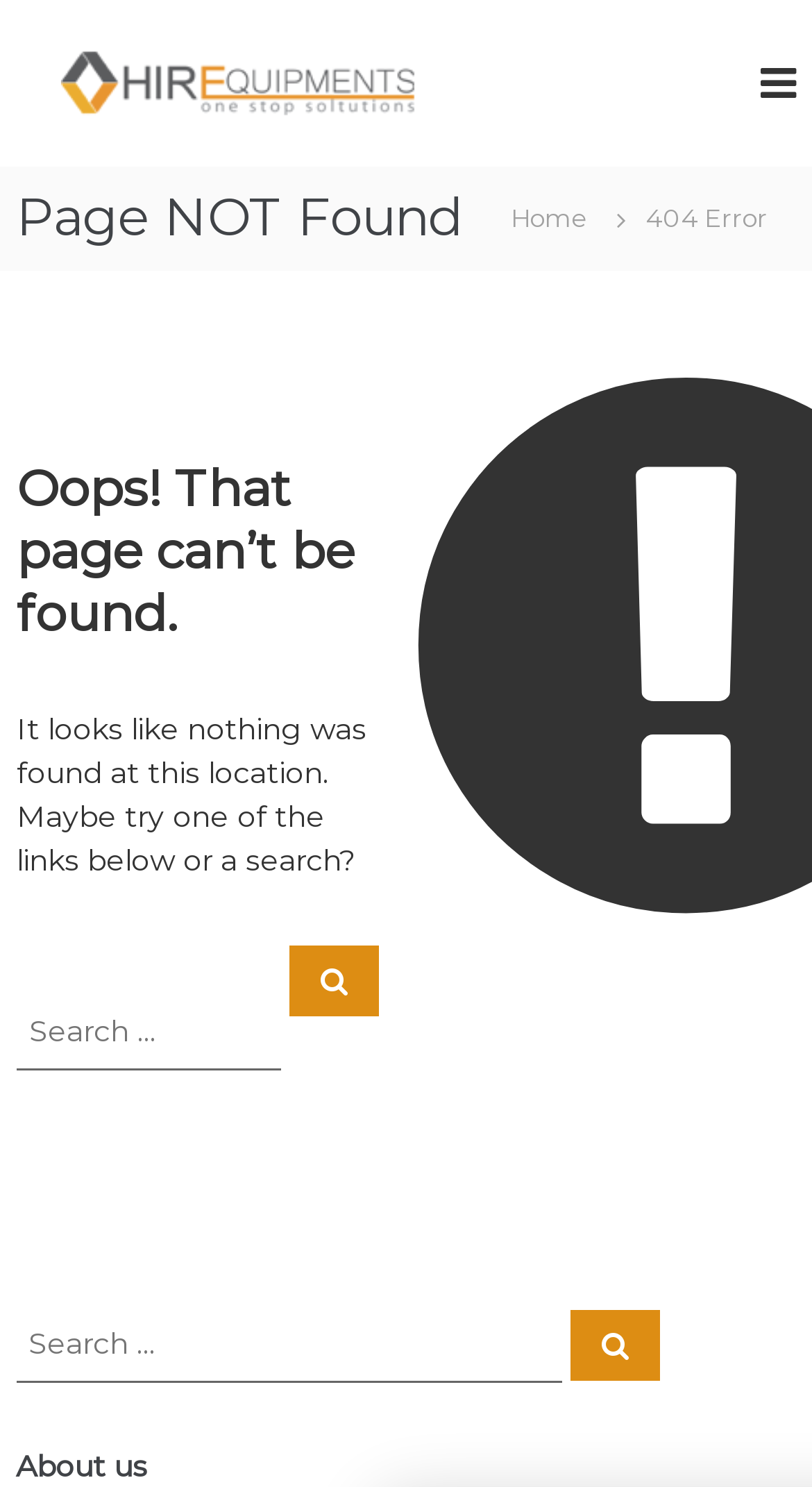Offer a detailed explanation of the webpage layout and contents.

The webpage appears to be an error page, indicating that the requested page was not found. At the top of the page, there is a logo figure with a link to "Hire Equipment in Dubai" and an accompanying image. Below the logo, a large heading "Page NOT Found" is prominently displayed.

On the top-right corner, there is a link to "Home". Next to it, a static text "404 Error" is shown. Below these elements, a header section contains a heading "Oops! That page can’t be found." followed by a paragraph of text explaining that the page was not found and suggesting to try one of the links below or a search.

There are two search bars on the page. The first one is located below the header section, with a label "Search for:" and a search box. A search button with a magnifying glass icon is placed next to the search box. The second search bar is located at the bottom of the page, spanning almost the entire width, with a similar layout to the first one.

Overall, the page has a simple layout, with a clear indication of the error and suggestions for the user to try and find what they are looking for.